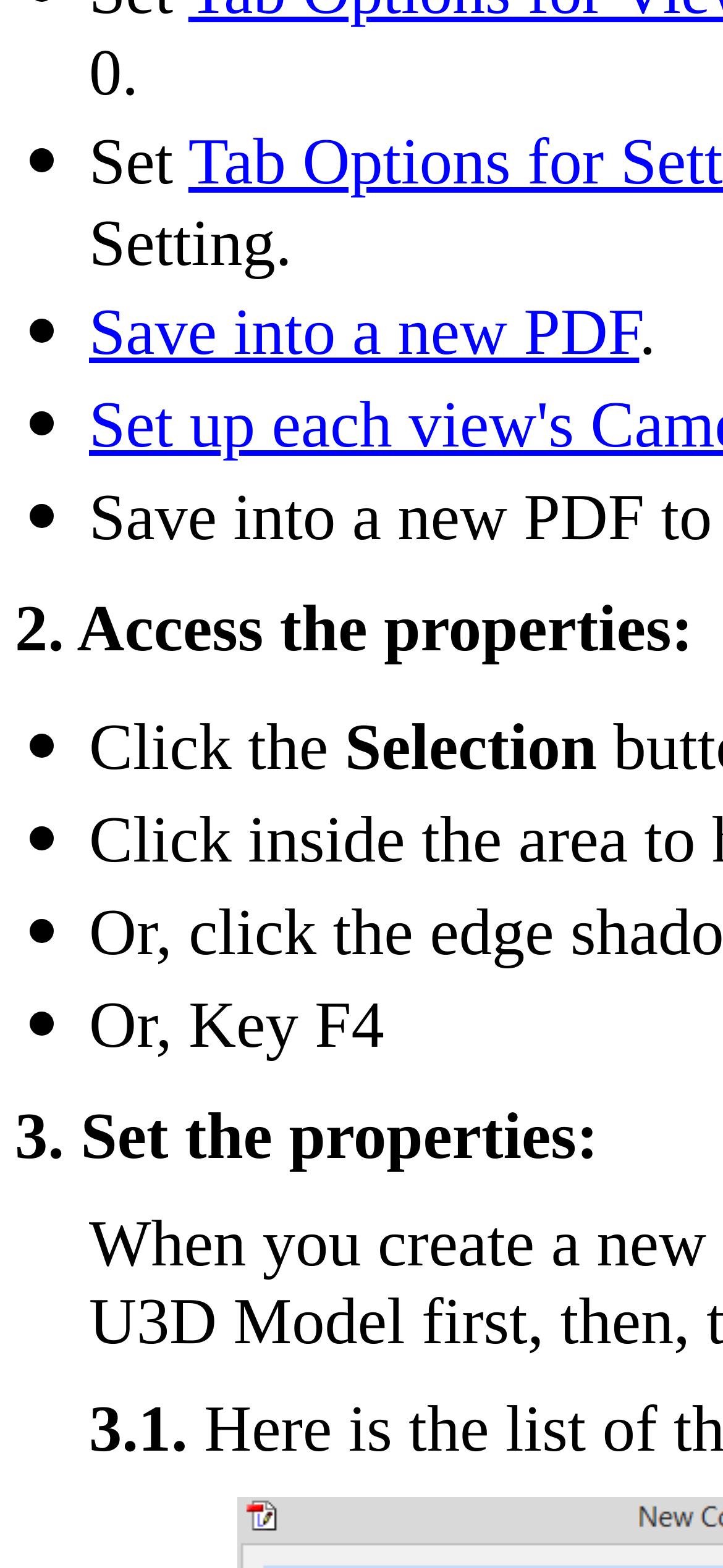Based on the image, provide a detailed response to the question:
What is the purpose of the link 'Save into a new PDF'?

The link 'Save into a new PDF' is likely used to save the current content into a new PDF file, as indicated by the link text.